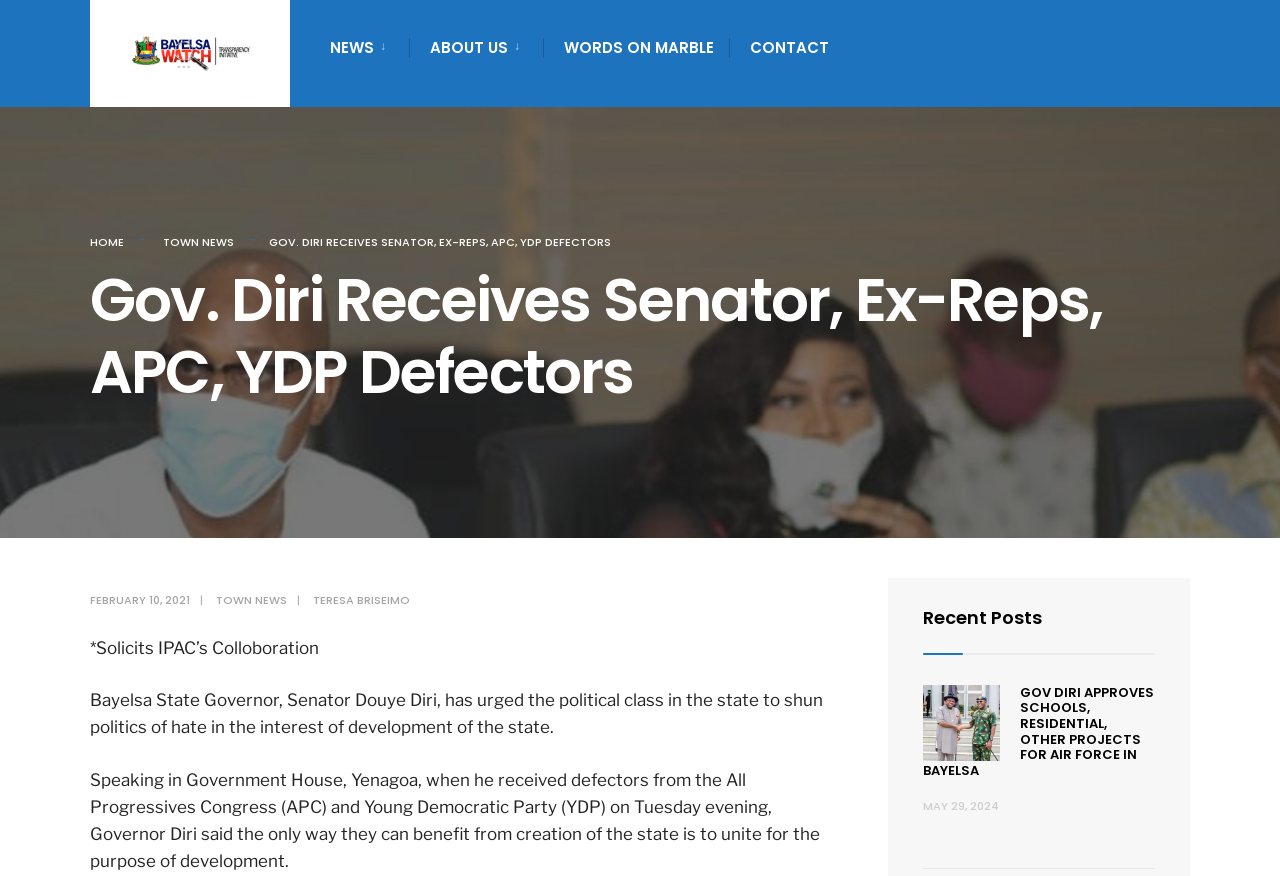What is the name of the governor mentioned in the article?
Give a one-word or short phrase answer based on the image.

Senator Douye Diri